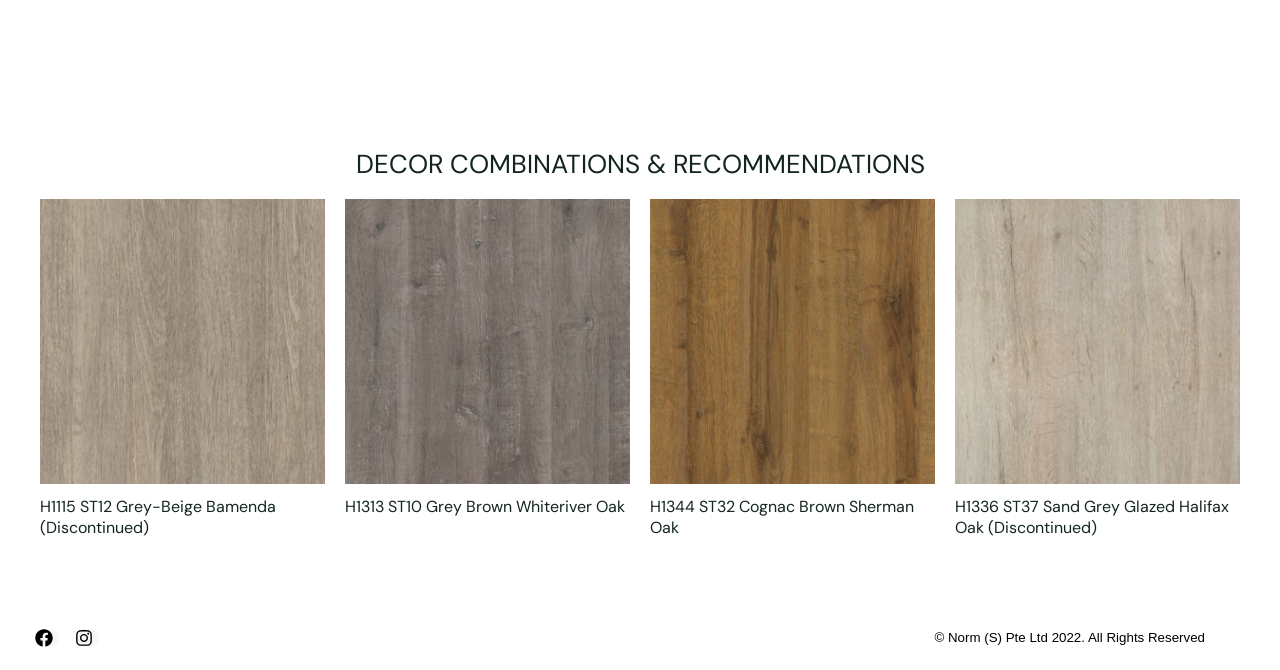Provide a one-word or short-phrase response to the question:
How many social media links are present?

2